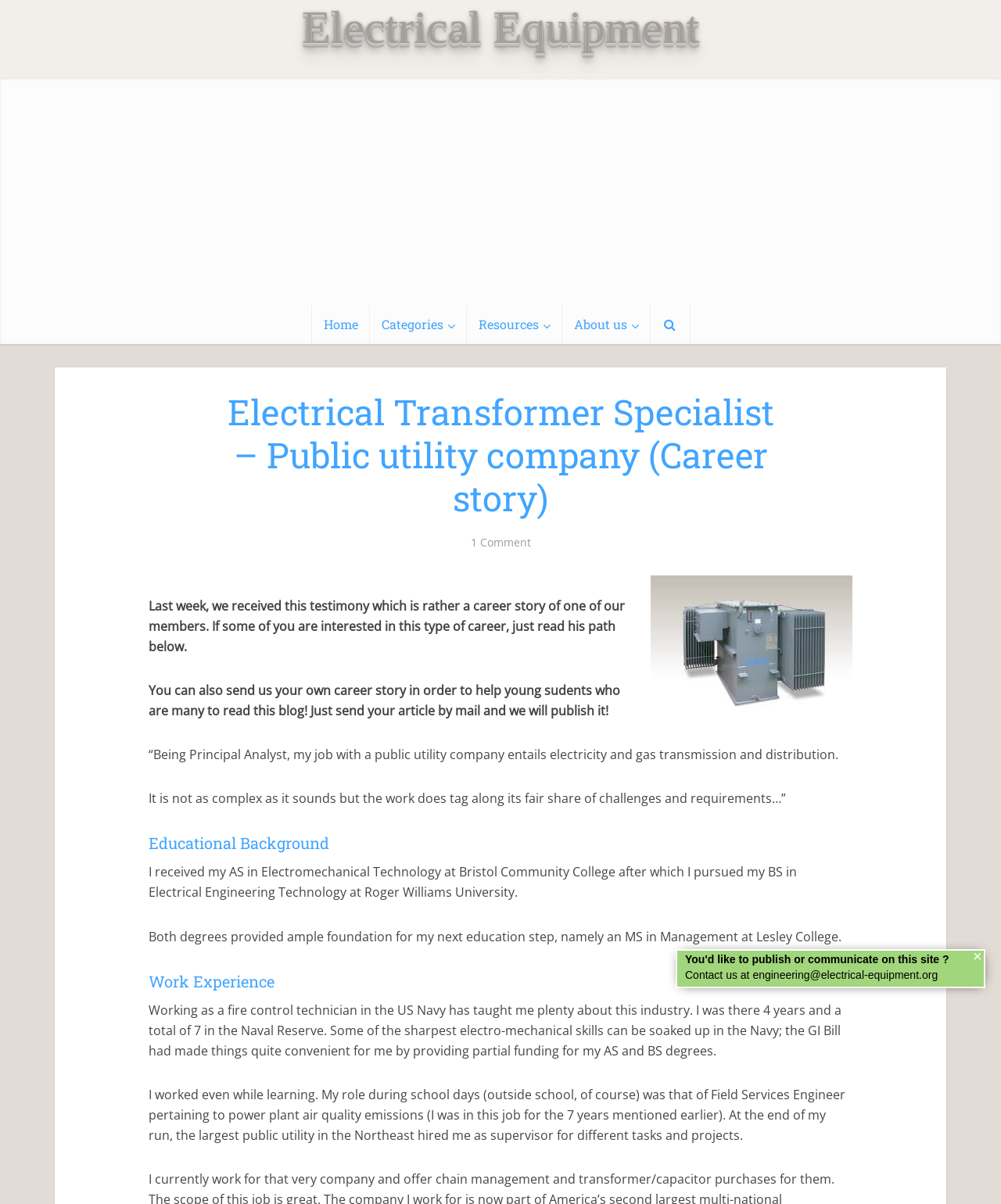Please locate the UI element described by "aria-label="Advertisement" name="aswift_1" title="Advertisement"" and provide its bounding box coordinates.

[0.055, 0.065, 0.945, 0.247]